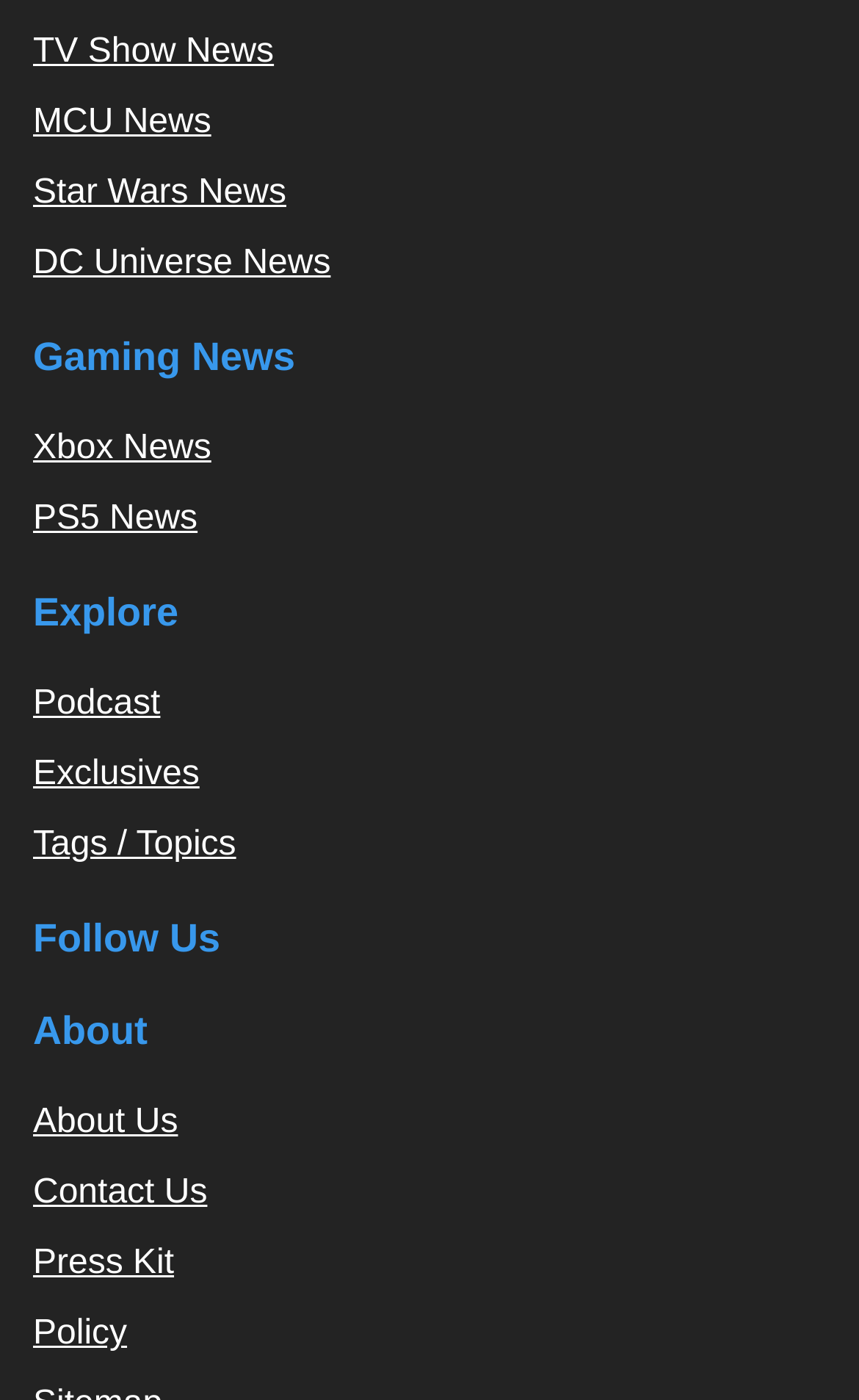Answer the following in one word or a short phrase: 
How many social media platforms are listed?

3